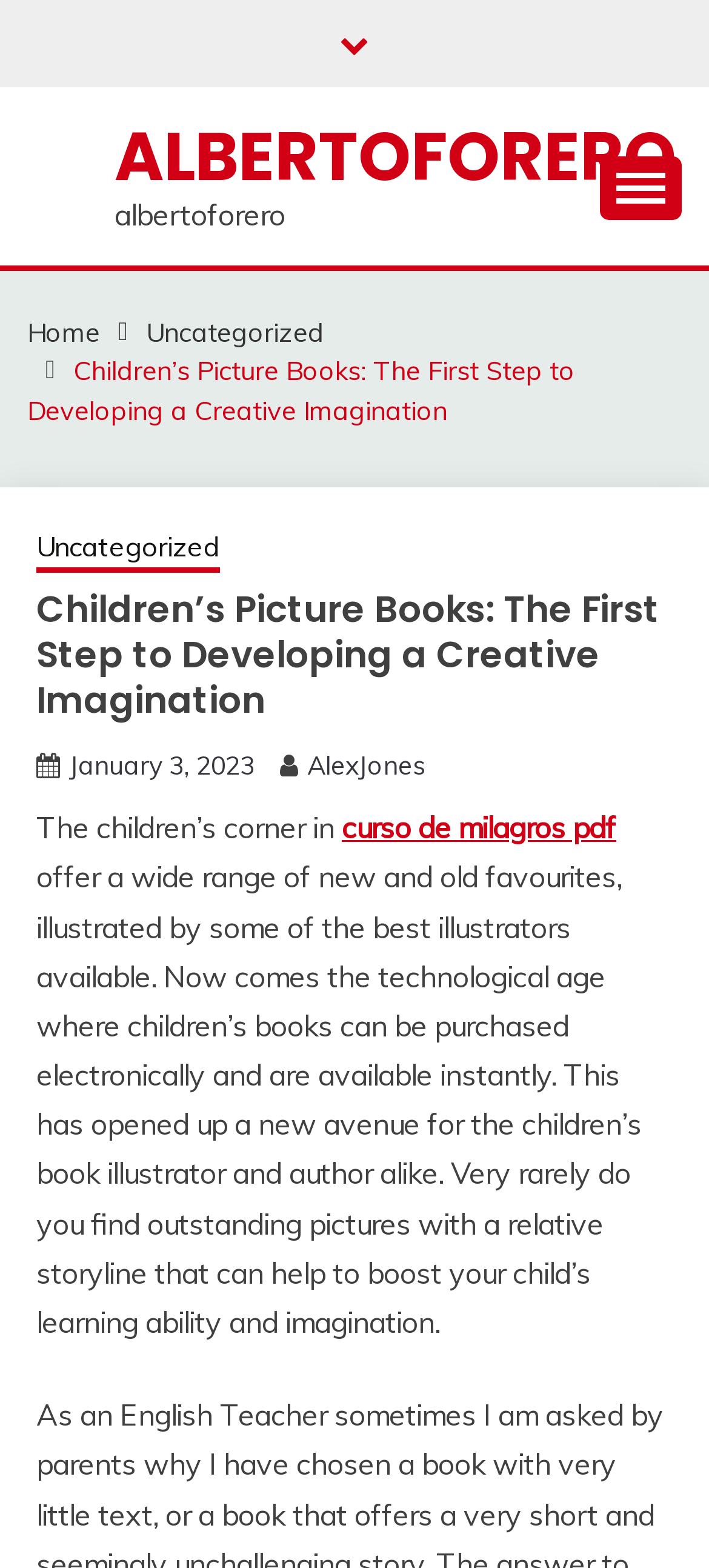Determine the bounding box coordinates for the element that should be clicked to follow this instruction: "Click the primary menu button". The coordinates should be given as four float numbers between 0 and 1, in the format [left, top, right, bottom].

[0.846, 0.099, 0.962, 0.14]